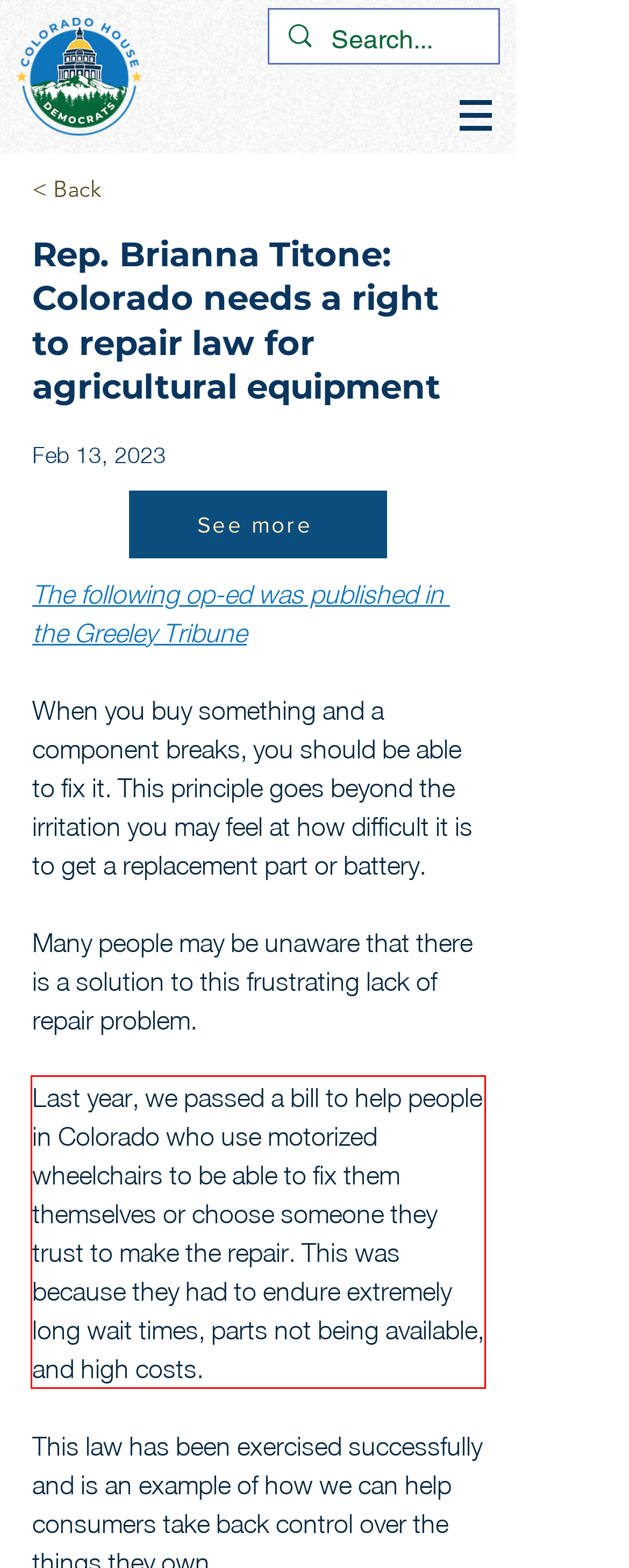The screenshot provided shows a webpage with a red bounding box. Apply OCR to the text within this red bounding box and provide the extracted content.

Last year, we passed a bill to help people in Colorado who use motorized wheelchairs to be able to fix them themselves or choose someone they trust to make the repair. This was because they had to endure extremely long wait times, parts not being available, and high costs.